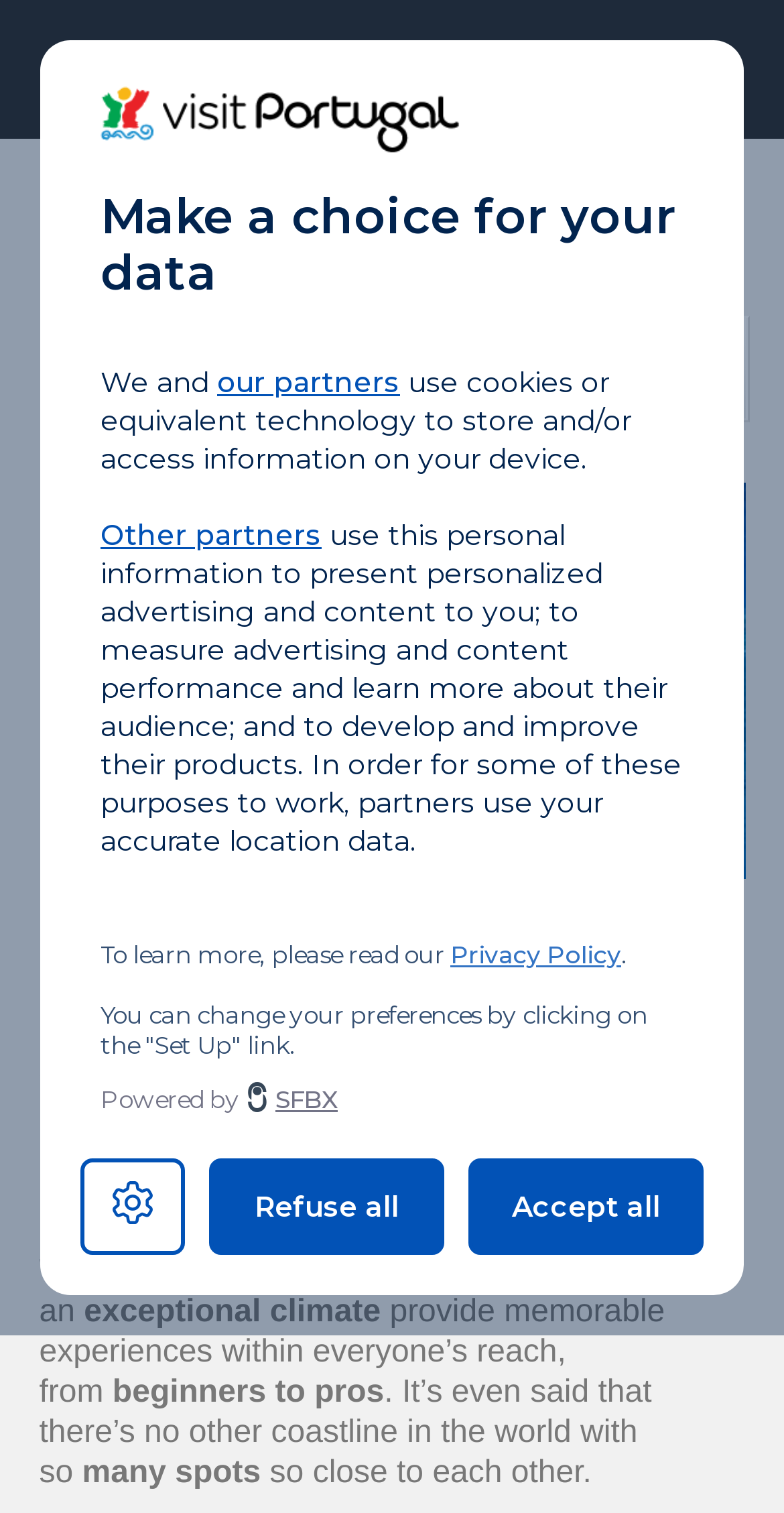Based on the element description: "title=""", identify the bounding box coordinates for this UI element. The coordinates must be four float numbers between 0 and 1, listed as [left, top, right, bottom].

[0.212, 0.064, 0.788, 0.087]